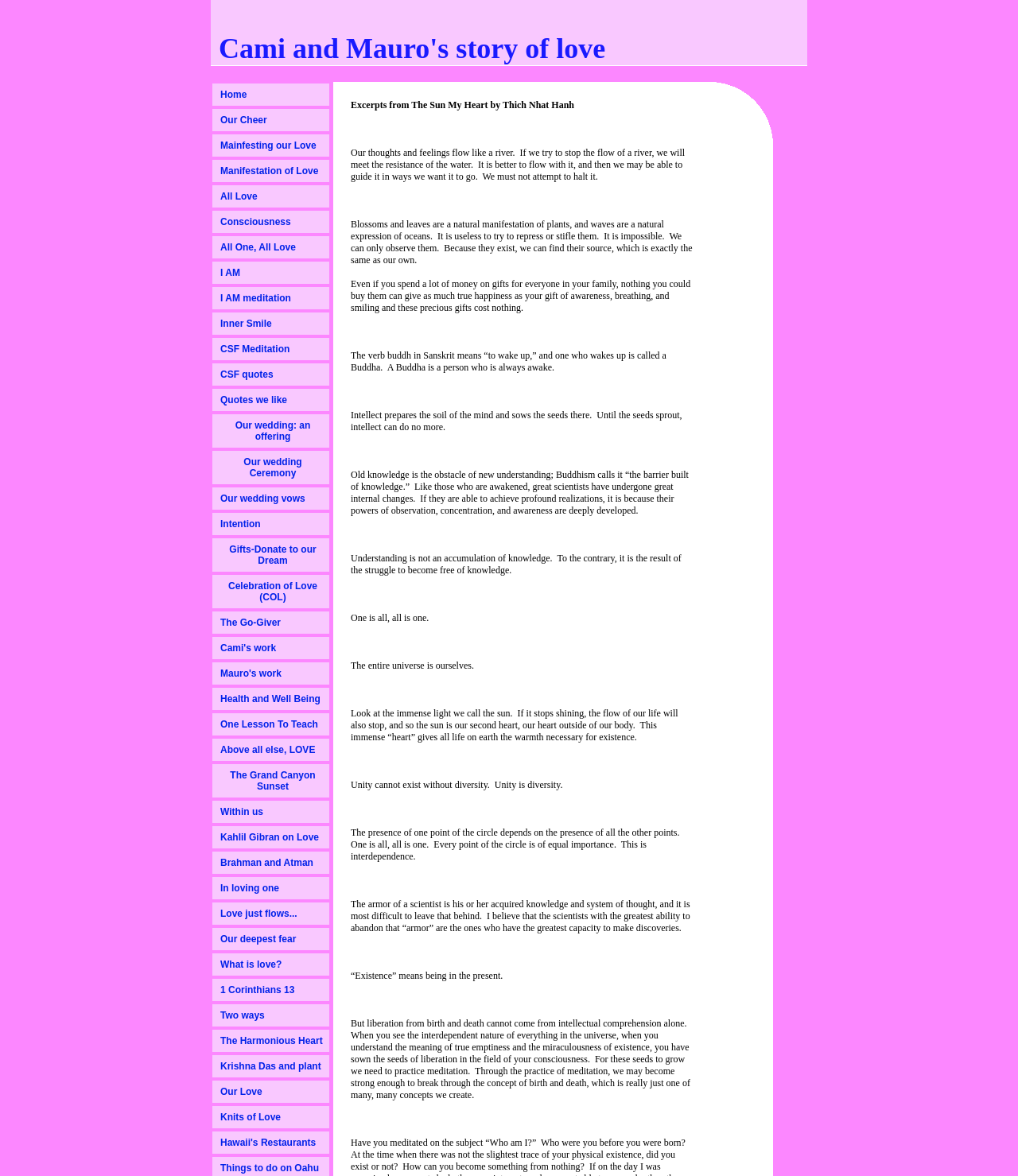Locate the bounding box coordinates of the area you need to click to fulfill this instruction: 'Explore 'The Harmonious Heart''. The coordinates must be in the form of four float numbers ranging from 0 to 1: [left, top, right, bottom].

[0.209, 0.876, 0.323, 0.895]